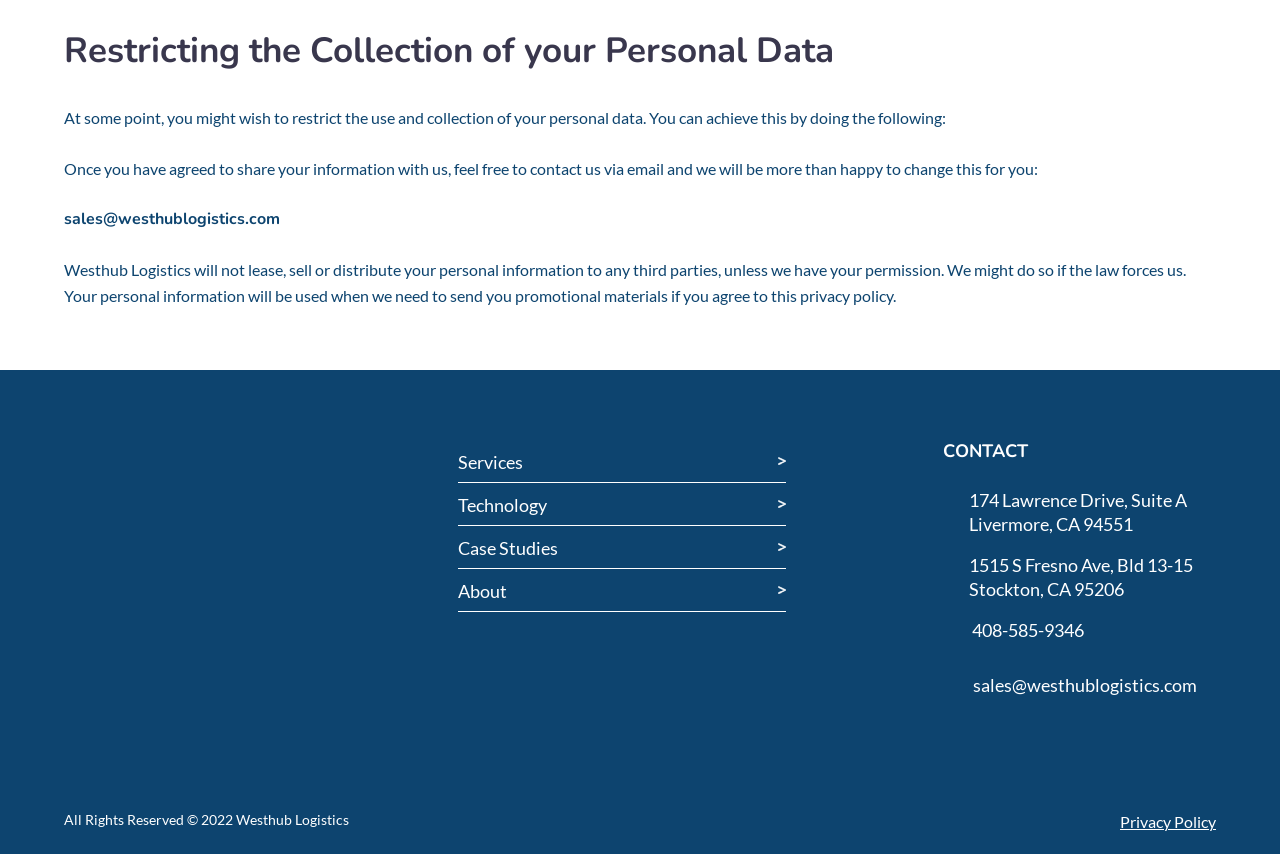Identify the bounding box coordinates for the element that needs to be clicked to fulfill this instruction: "Call the office". Provide the coordinates in the format of four float numbers between 0 and 1: [left, top, right, bottom].

[0.759, 0.725, 0.847, 0.751]